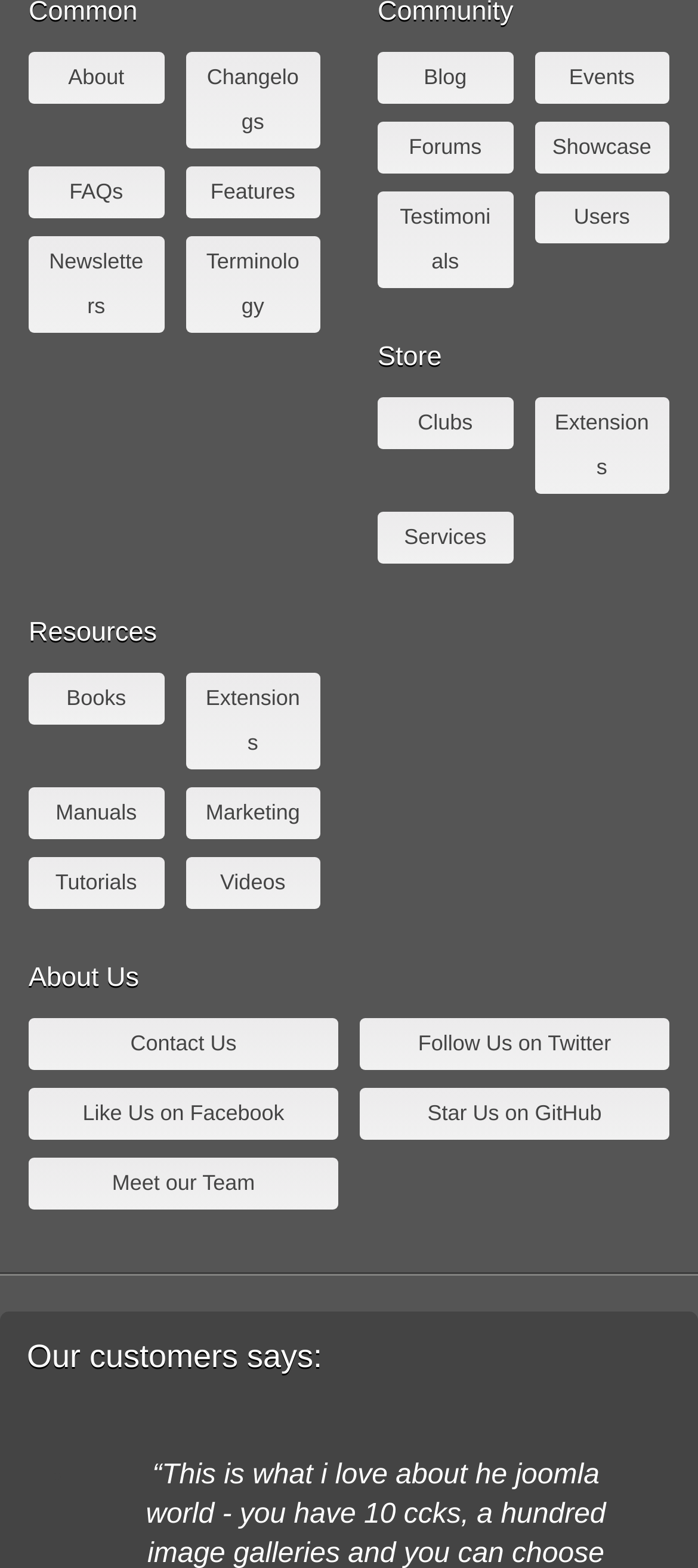Please indicate the bounding box coordinates for the clickable area to complete the following task: "learn from tutorials". The coordinates should be specified as four float numbers between 0 and 1, i.e., [left, top, right, bottom].

[0.041, 0.547, 0.235, 0.58]